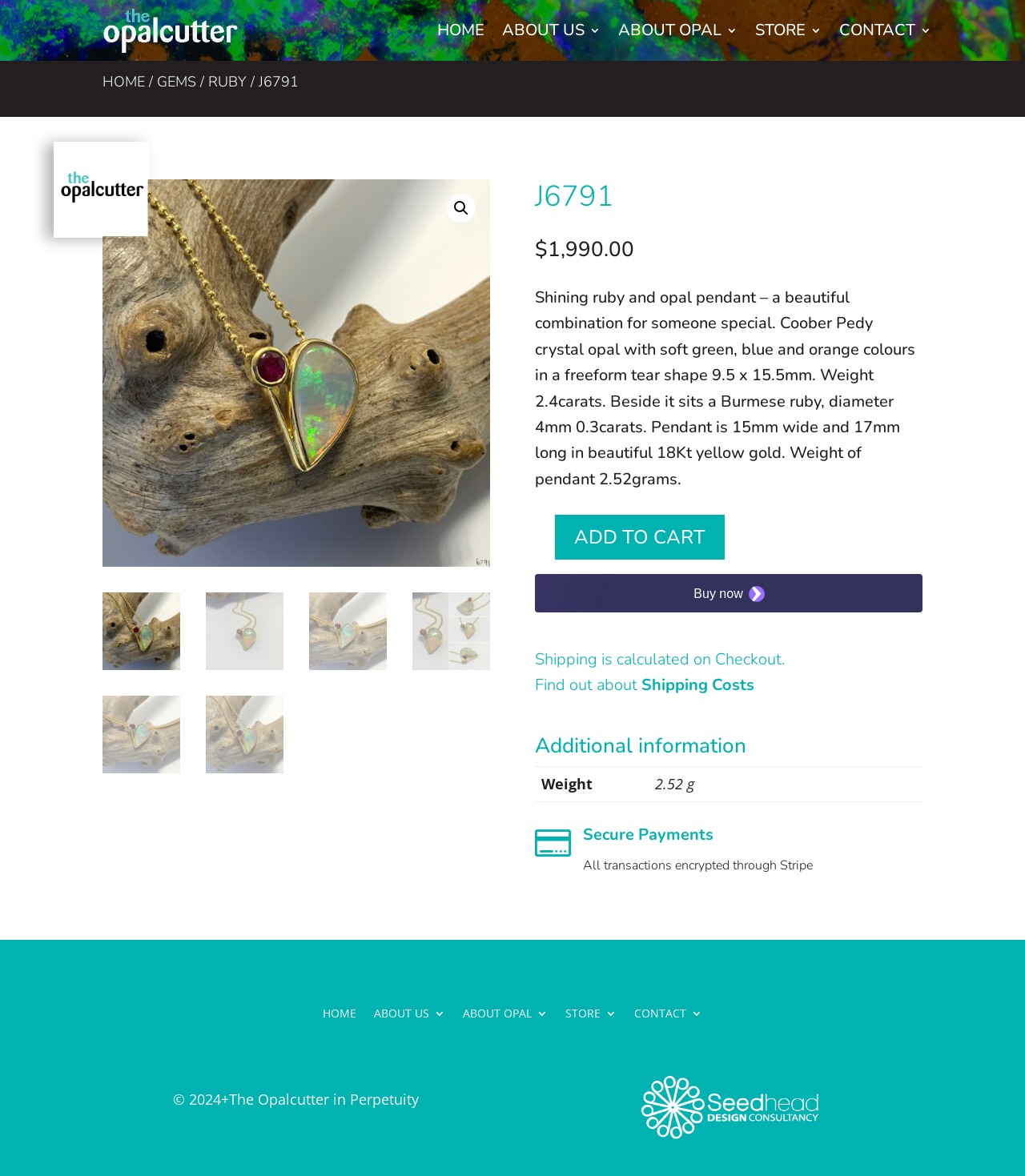Pinpoint the bounding box coordinates for the area that should be clicked to perform the following instruction: "Click the Secure payment button".

[0.522, 0.488, 0.9, 0.52]